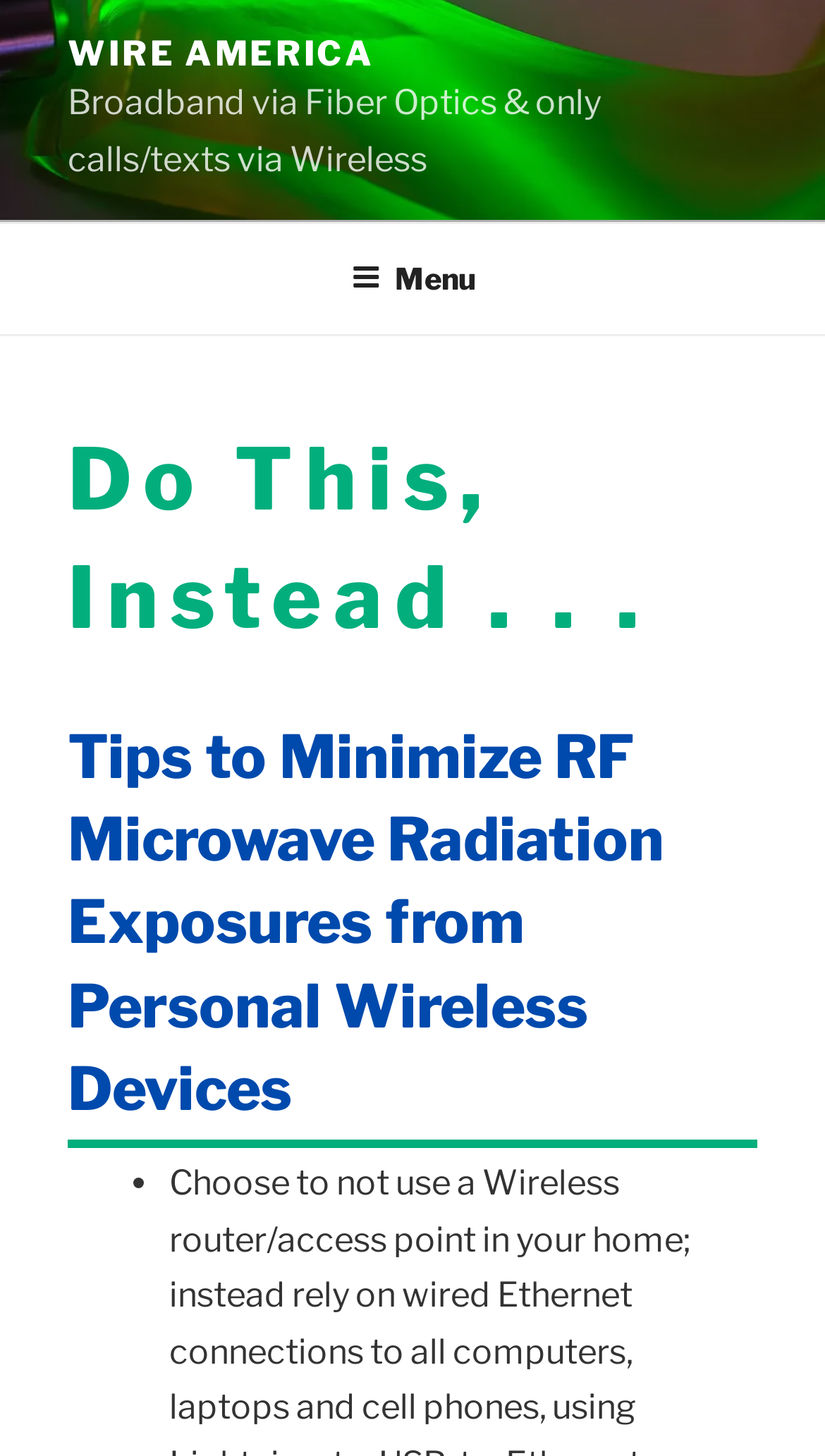Please examine the image and provide a detailed answer to the question: What is the recommended alternative to wireless routers?

The webpage suggests not using wireless routers/access points in homes and instead recommends relying on wired Ethernet connections to minimize RF microwave radiation exposures from personal wireless devices.